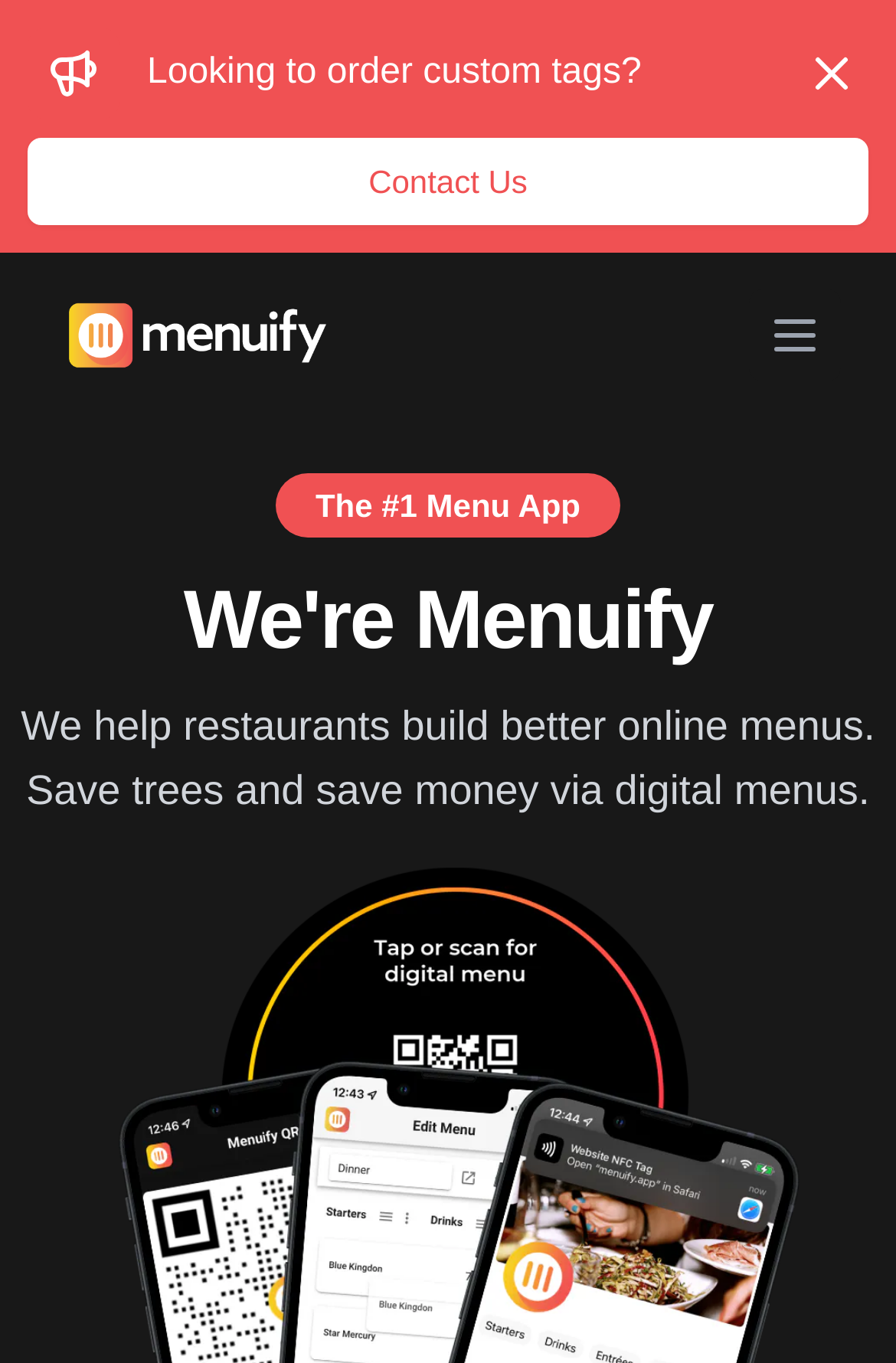What is the tagline of the website?
Please ensure your answer to the question is detailed and covers all necessary aspects.

The heading on the webpage reads 'The #1 Menu App We're Menuify', which implies that 'The #1 Menu App' is the tagline of the website.